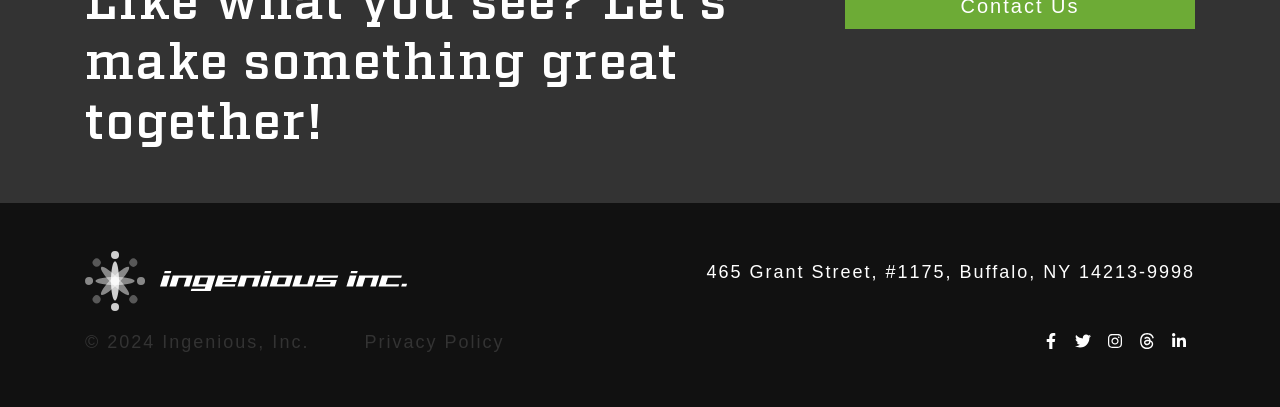Analyze the image and give a detailed response to the question:
What is the copyright year?

I found the copyright year by looking at the StaticText element with the bounding box coordinates [0.066, 0.817, 0.247, 0.866], which contains the text '© 2024 Ingenious, Inc.'.